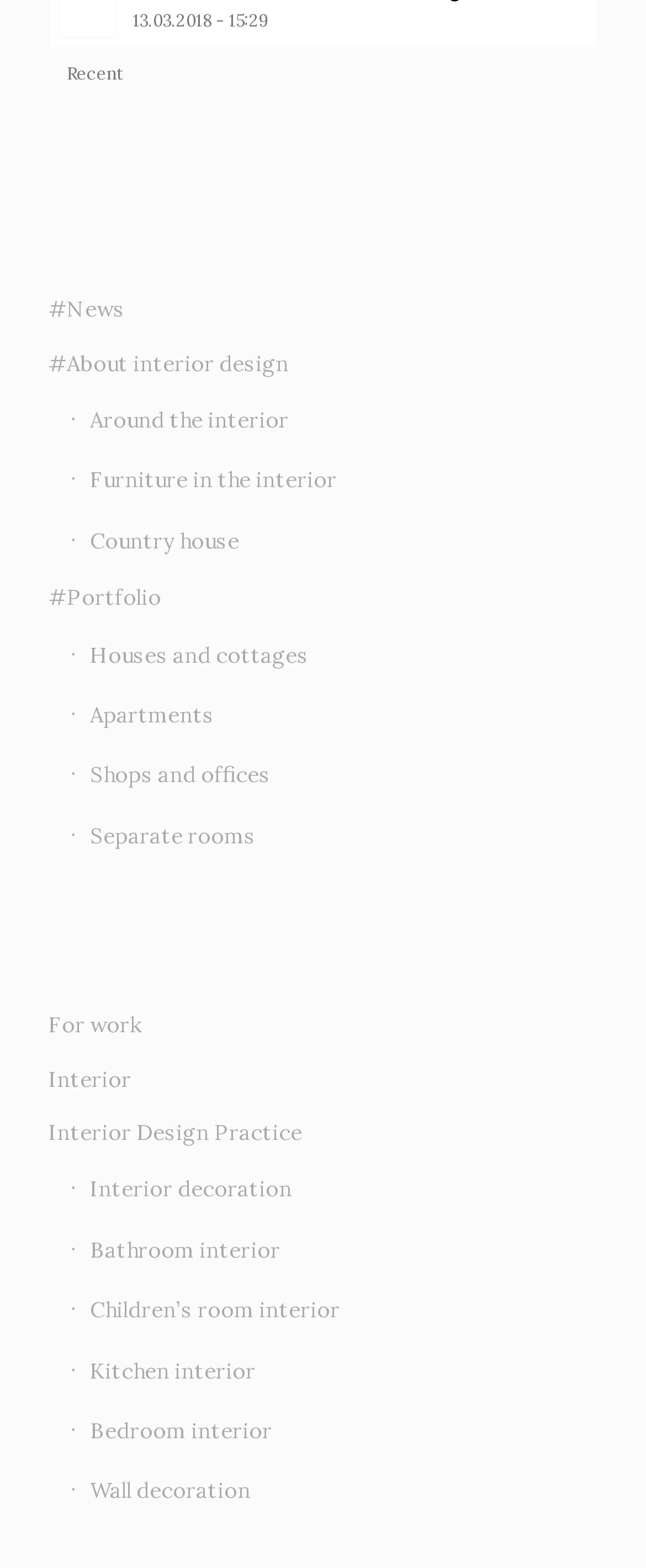Find the bounding box coordinates of the element I should click to carry out the following instruction: "View Portfolio".

[0.075, 0.365, 0.925, 0.399]